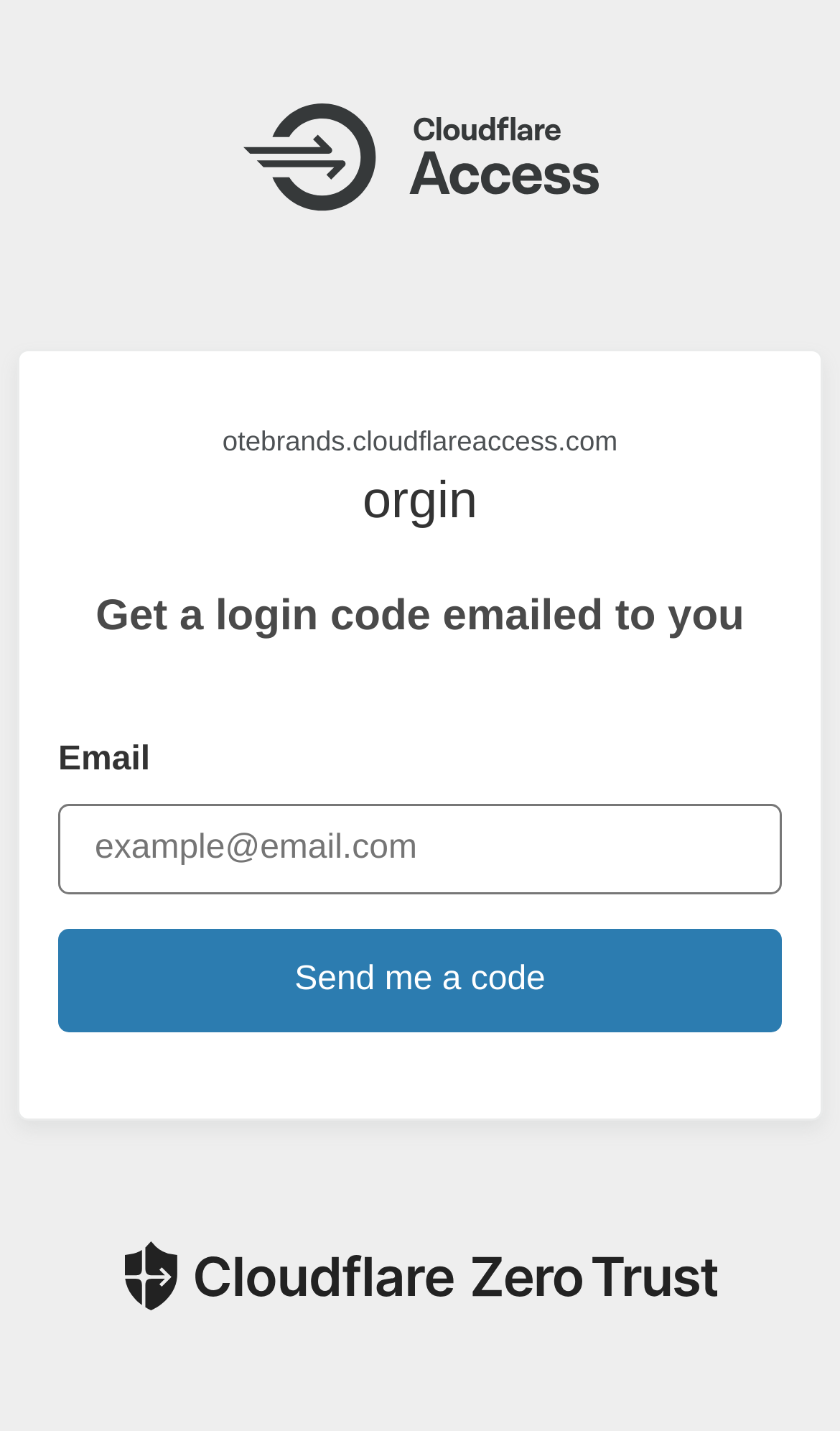Calculate the bounding box coordinates for the UI element based on the following description: "otebrands.cloudflareaccess.com". Ensure the coordinates are four float numbers between 0 and 1, i.e., [left, top, right, bottom].

[0.023, 0.294, 0.977, 0.323]